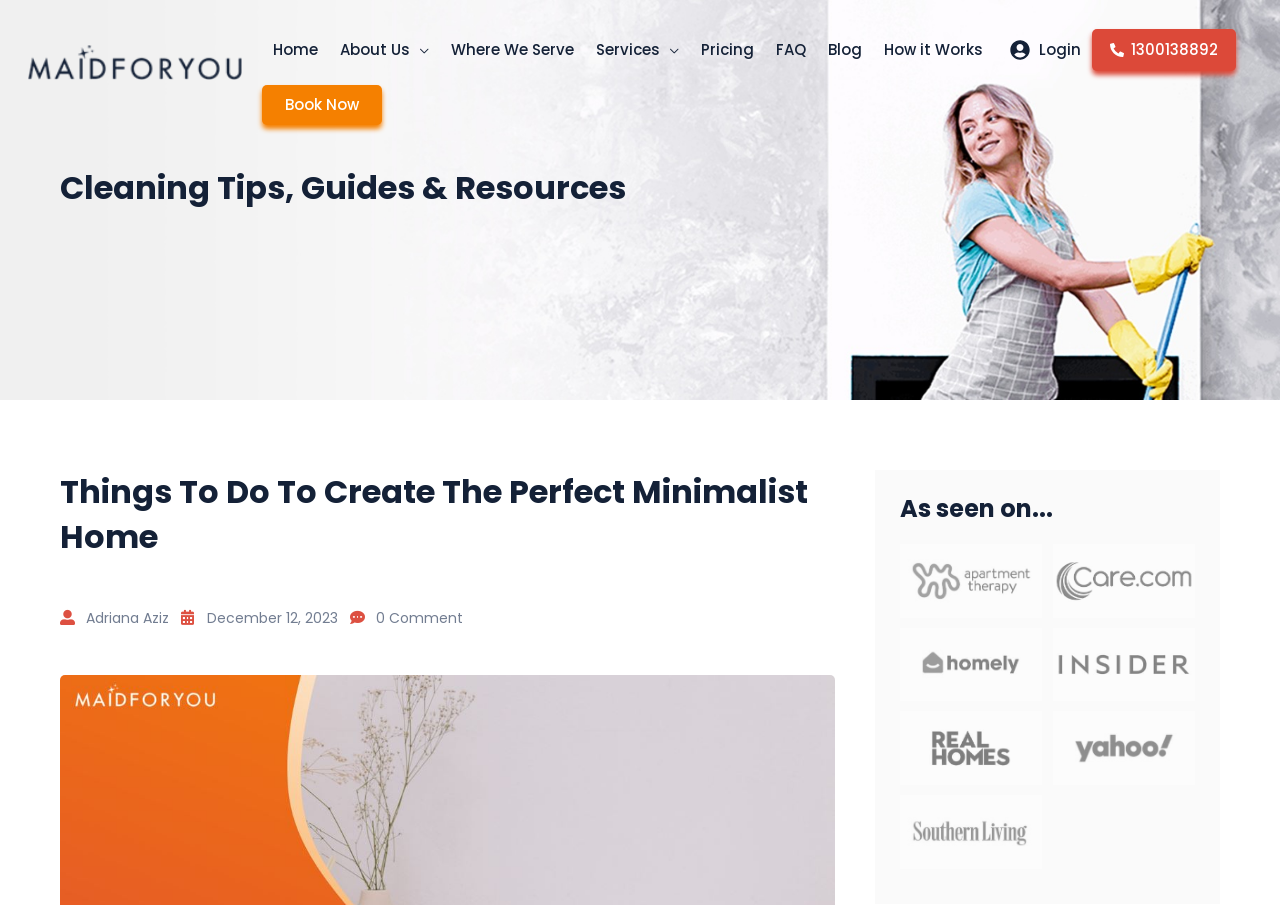Locate the bounding box coordinates of the element you need to click to accomplish the task described by this instruction: "Click on the 'Home' link".

[0.205, 0.017, 0.257, 0.094]